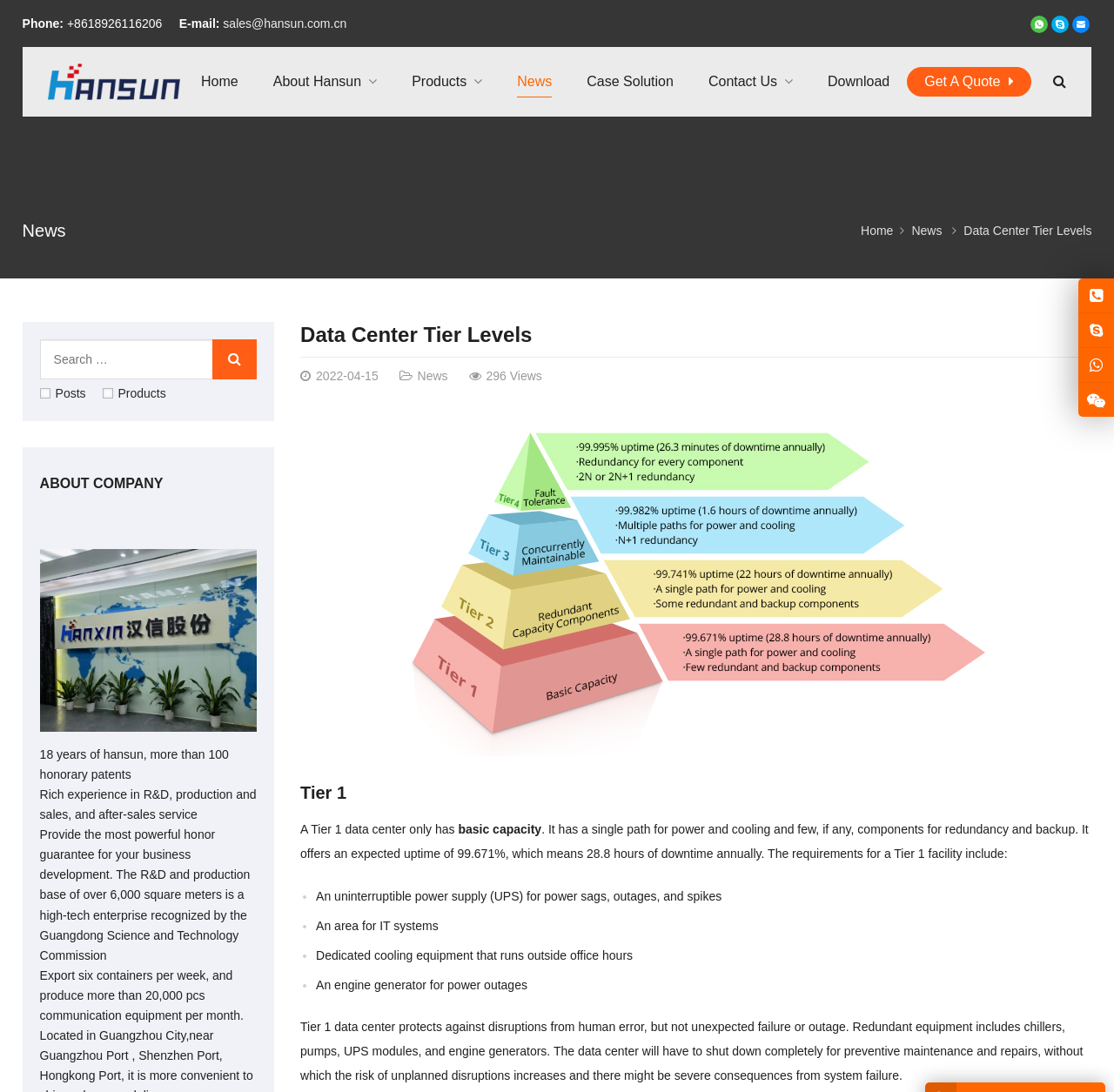What is the area of the R&D and production base of Hansun?
Craft a detailed and extensive response to the question.

The webpage mentions that the R&D and production base of Hansun is a high-tech enterprise recognized by the Guangdong Science and Technology Commission, and it covers an area of over 6,000 square meters.